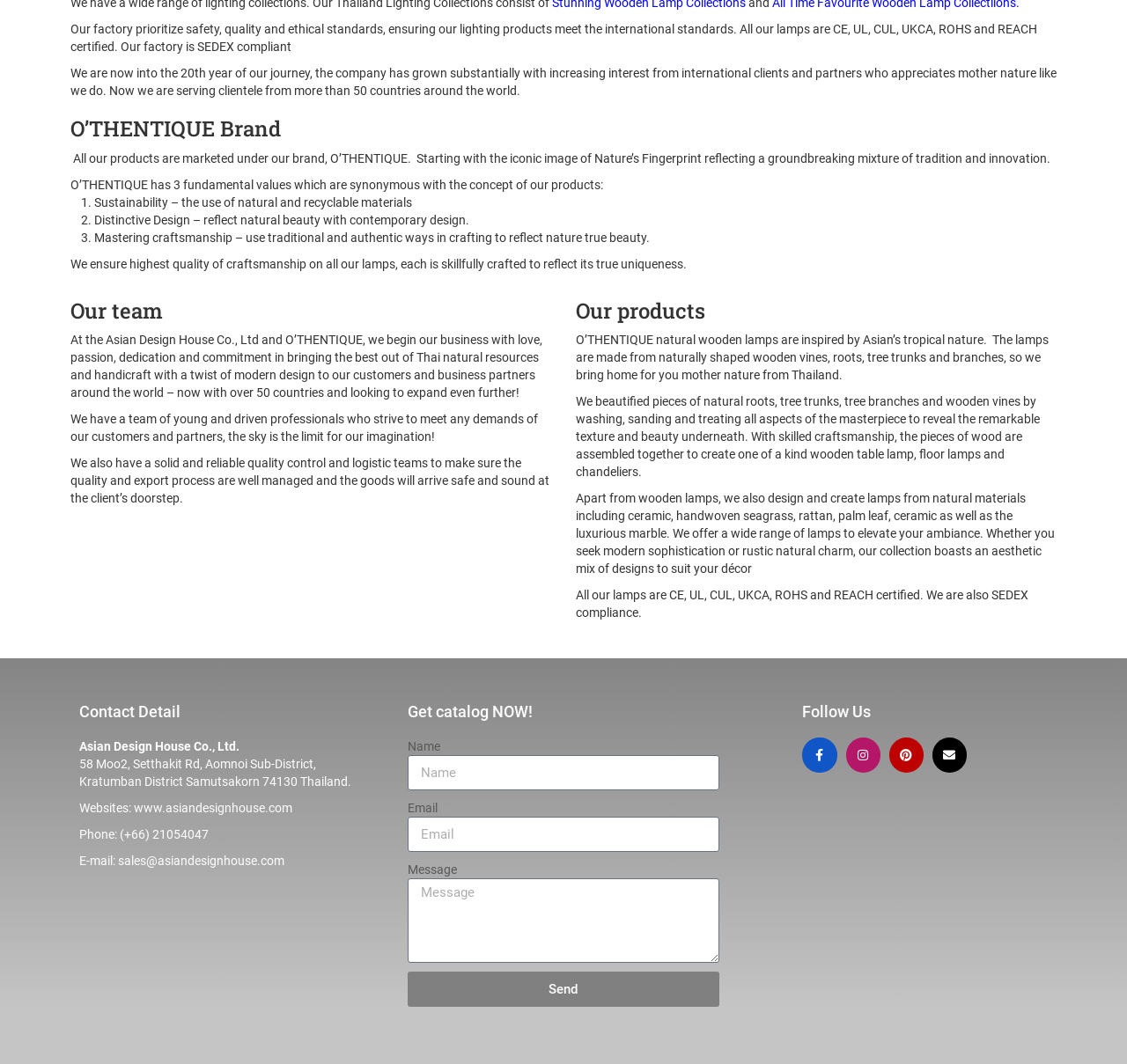Highlight the bounding box coordinates of the element that should be clicked to carry out the following instruction: "Read the news". The coordinates must be given as four float numbers ranging from 0 to 1, i.e., [left, top, right, bottom].

None